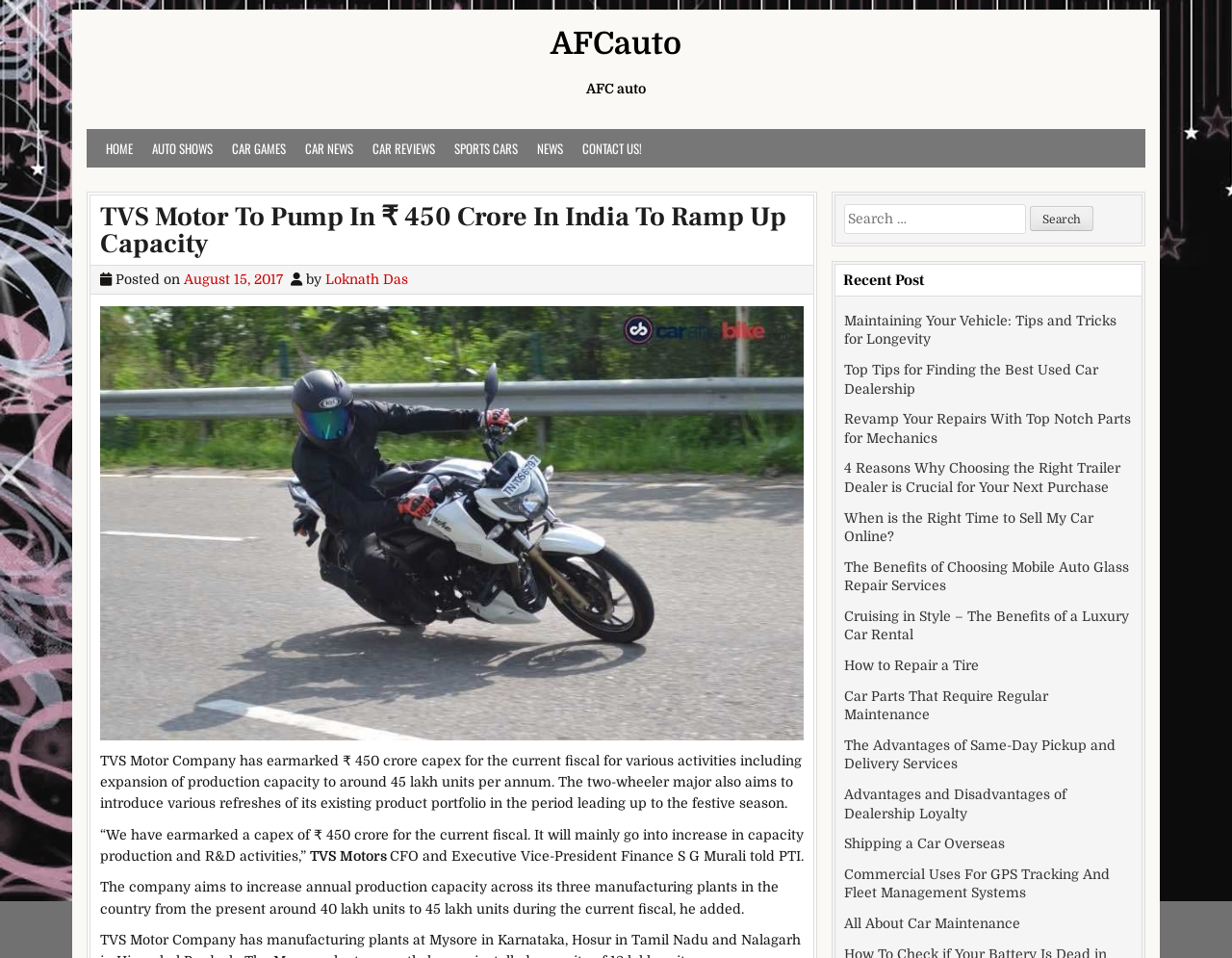Using the webpage screenshot and the element description Home, determine the bounding box coordinates. Specify the coordinates in the format (top-left x, top-left y, bottom-right x, bottom-right y) with values ranging from 0 to 1.

[0.078, 0.134, 0.116, 0.175]